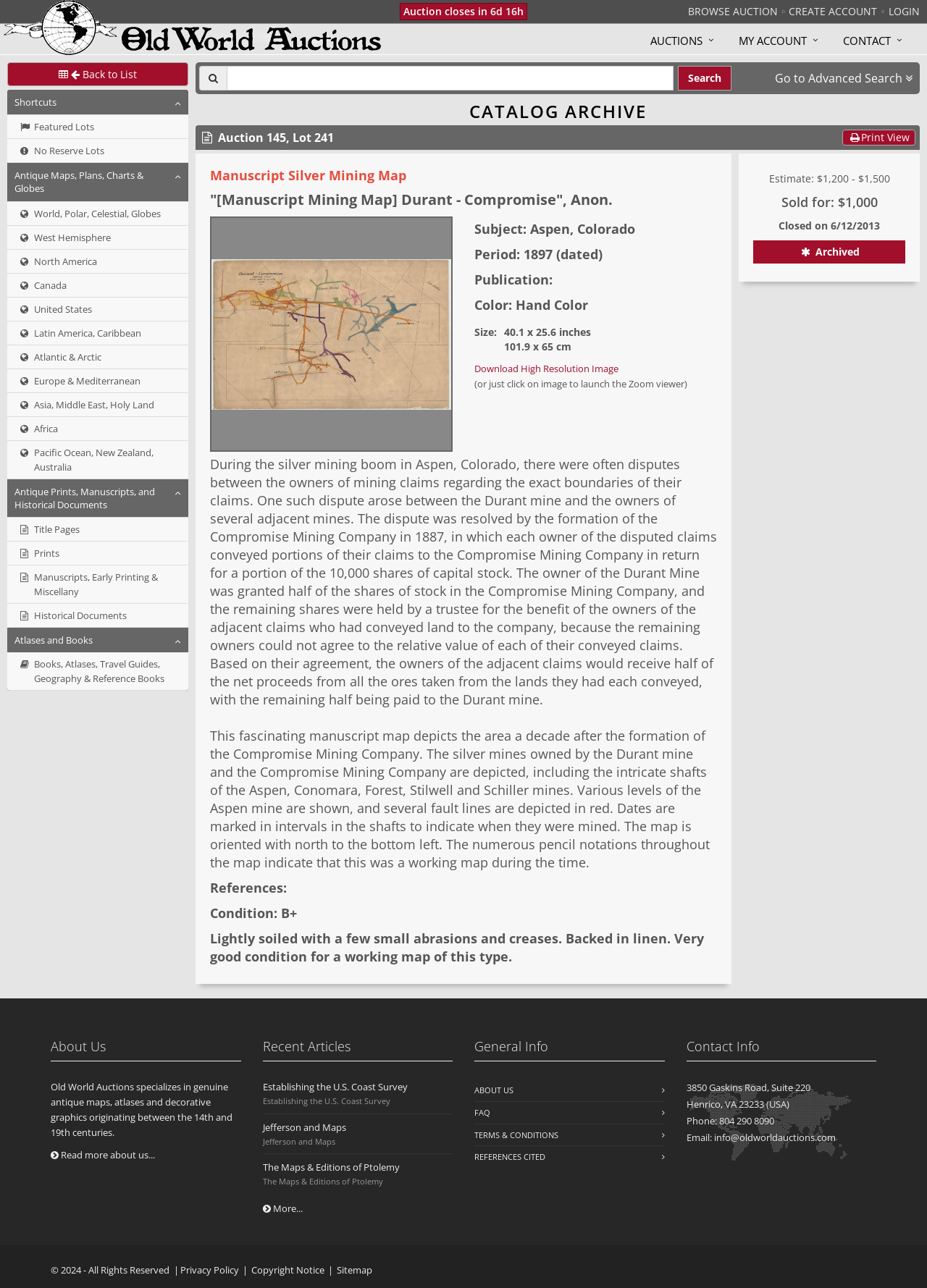Please find and report the bounding box coordinates of the element to click in order to perform the following action: "Select English language". The coordinates should be expressed as four float numbers between 0 and 1, in the format [left, top, right, bottom].

None